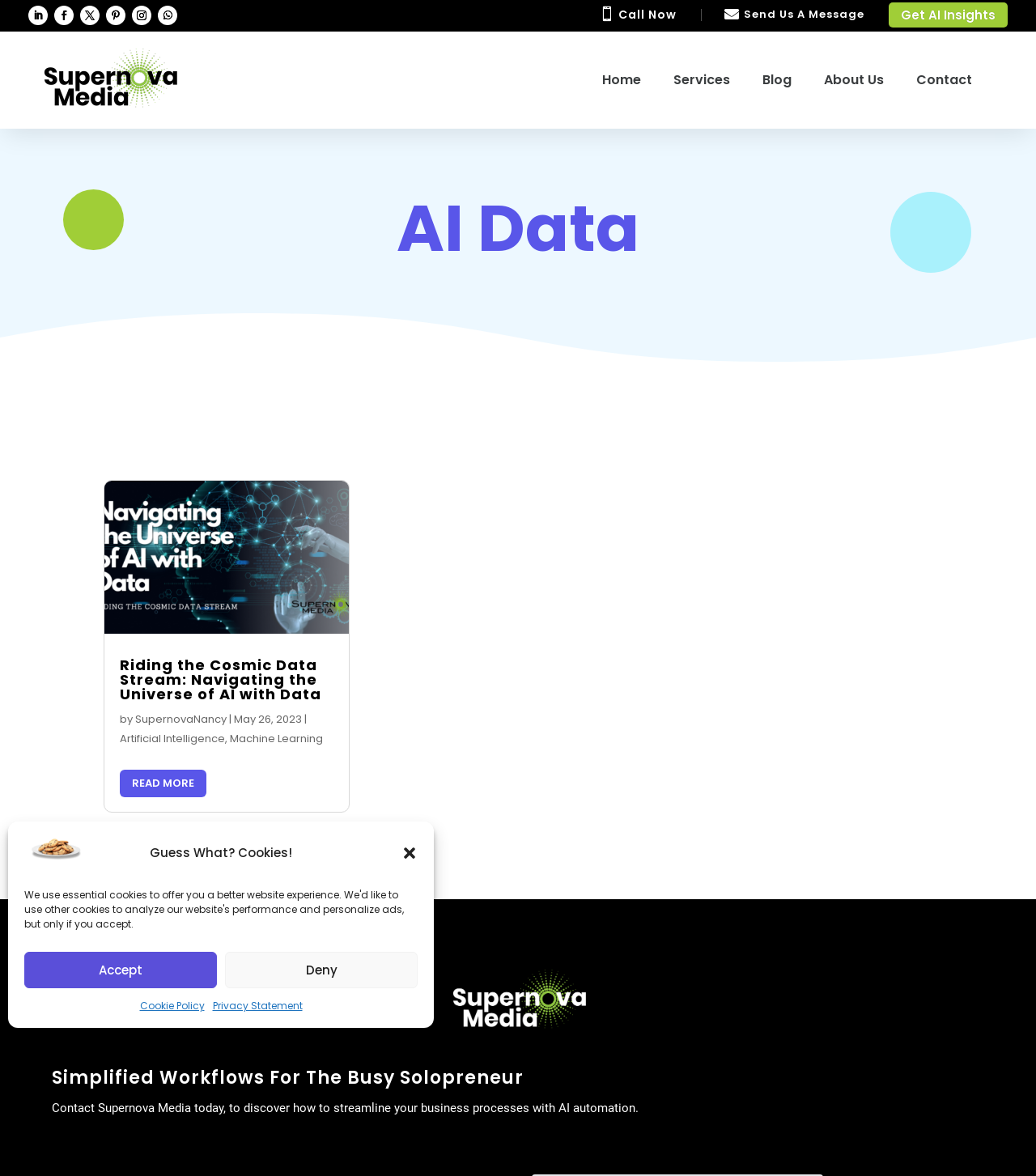Using the element description: "Get AI Insights", determine the bounding box coordinates for the specified UI element. The coordinates should be four float numbers between 0 and 1, [left, top, right, bottom].

[0.858, 0.002, 0.973, 0.023]